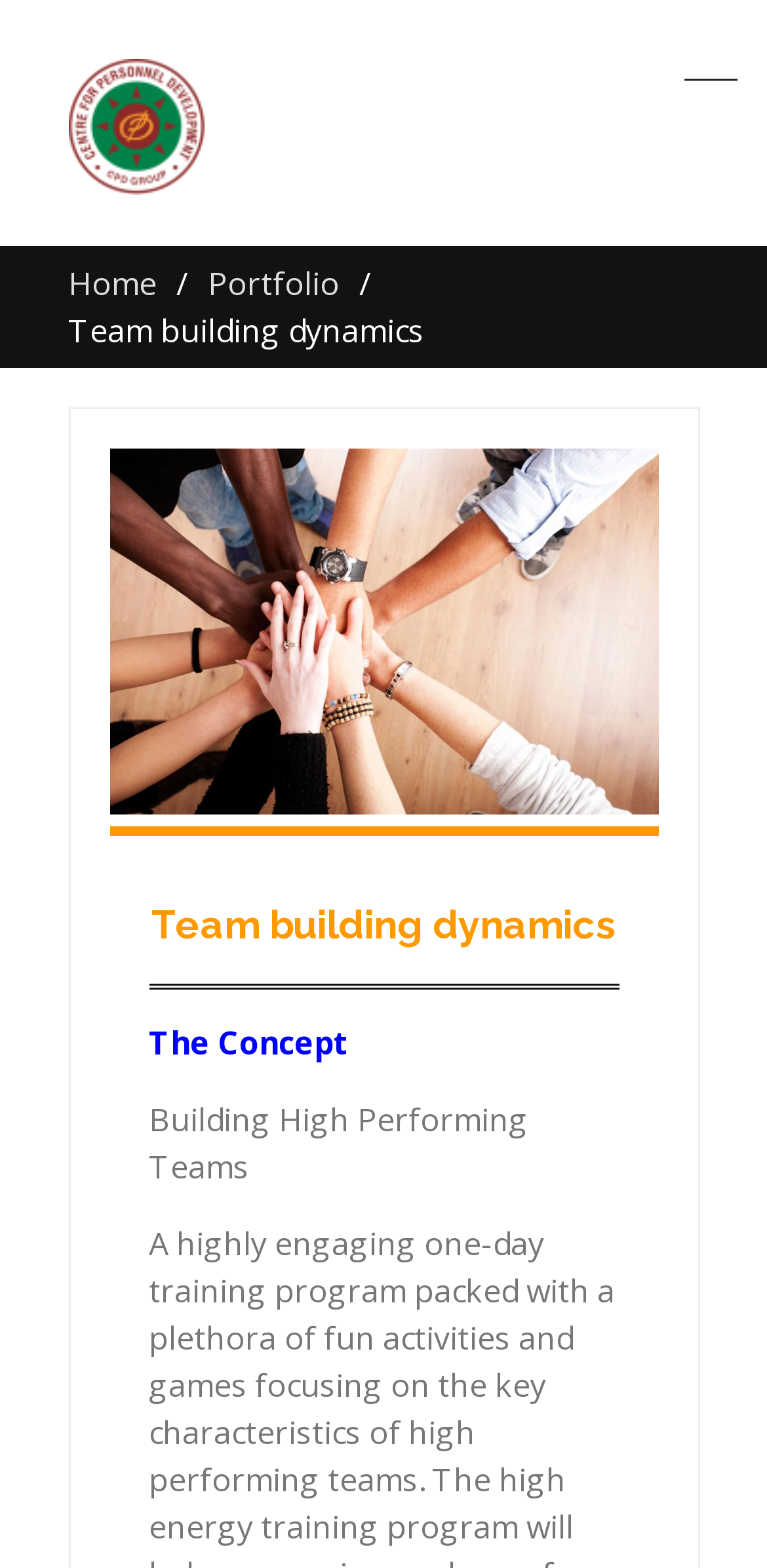What is the purpose of the webpage?
From the image, respond using a single word or phrase.

Team building